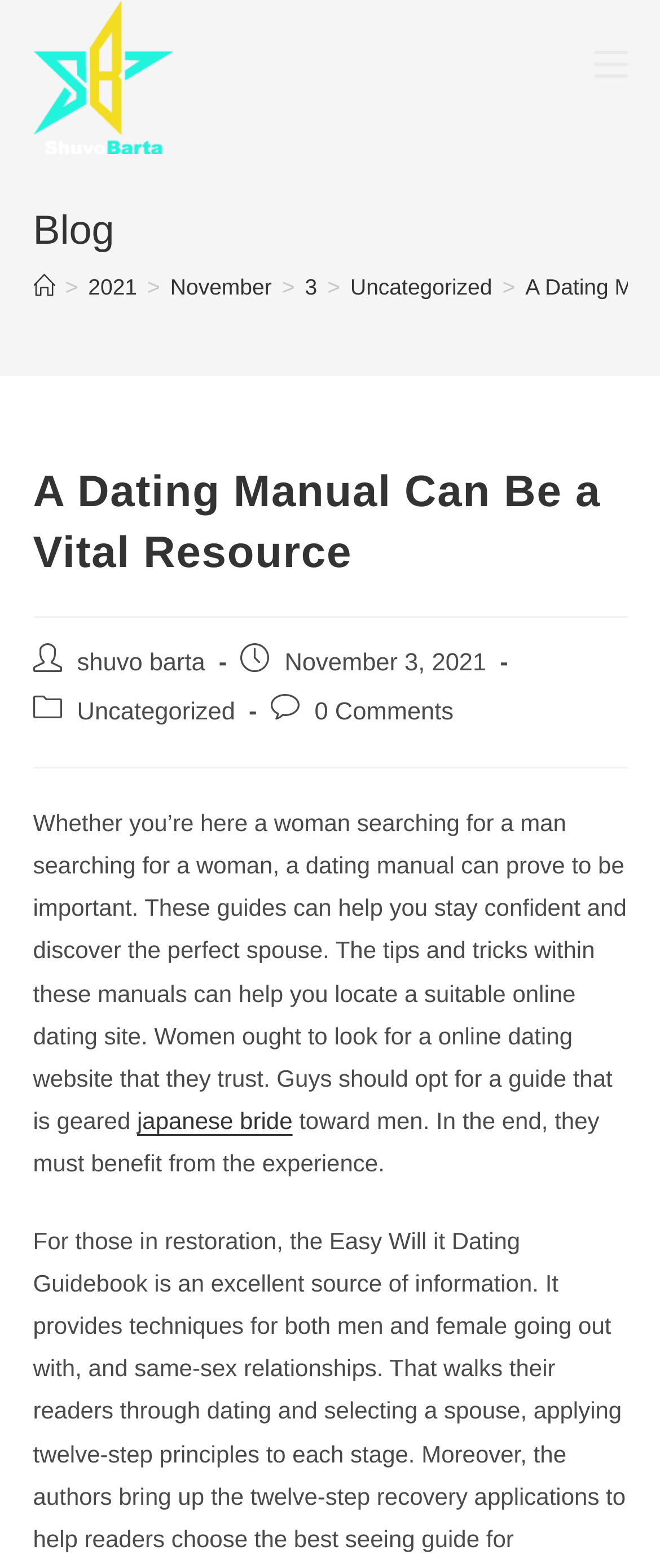Give a detailed account of the webpage's layout and content.

The webpage is about a blog post titled "A Dating Manual Can Be a Vital Resource" on the ShuvoBarta website. At the top left, there is a logo image of ShuvoBarta, accompanied by a link to the website. On the top right, there is a "Mobile Menu" link.

Below the logo, there is a header section with a "Blog" heading, followed by a breadcrumbs navigation menu. The breadcrumbs menu shows the path "Home > 2021 > November > 3 > Uncategorized".

Under the header section, there is a main content area with a heading that matches the title of the blog post. Below the heading, there is information about the post author, publication date, and category. The post author is "shuvo barta", and the post was published on November 3, 2021, under the "Uncategorized" category.

The main content of the blog post starts with a paragraph of text that discusses the importance of a dating manual for both men and women. The text suggests that these guides can help individuals stay confident and find the perfect spouse. There is also a link to "japanese bride" within the text.

Overall, the webpage has a simple layout with a focus on the blog post content. There are several links and navigation elements, but the main content area is the central focus of the page.